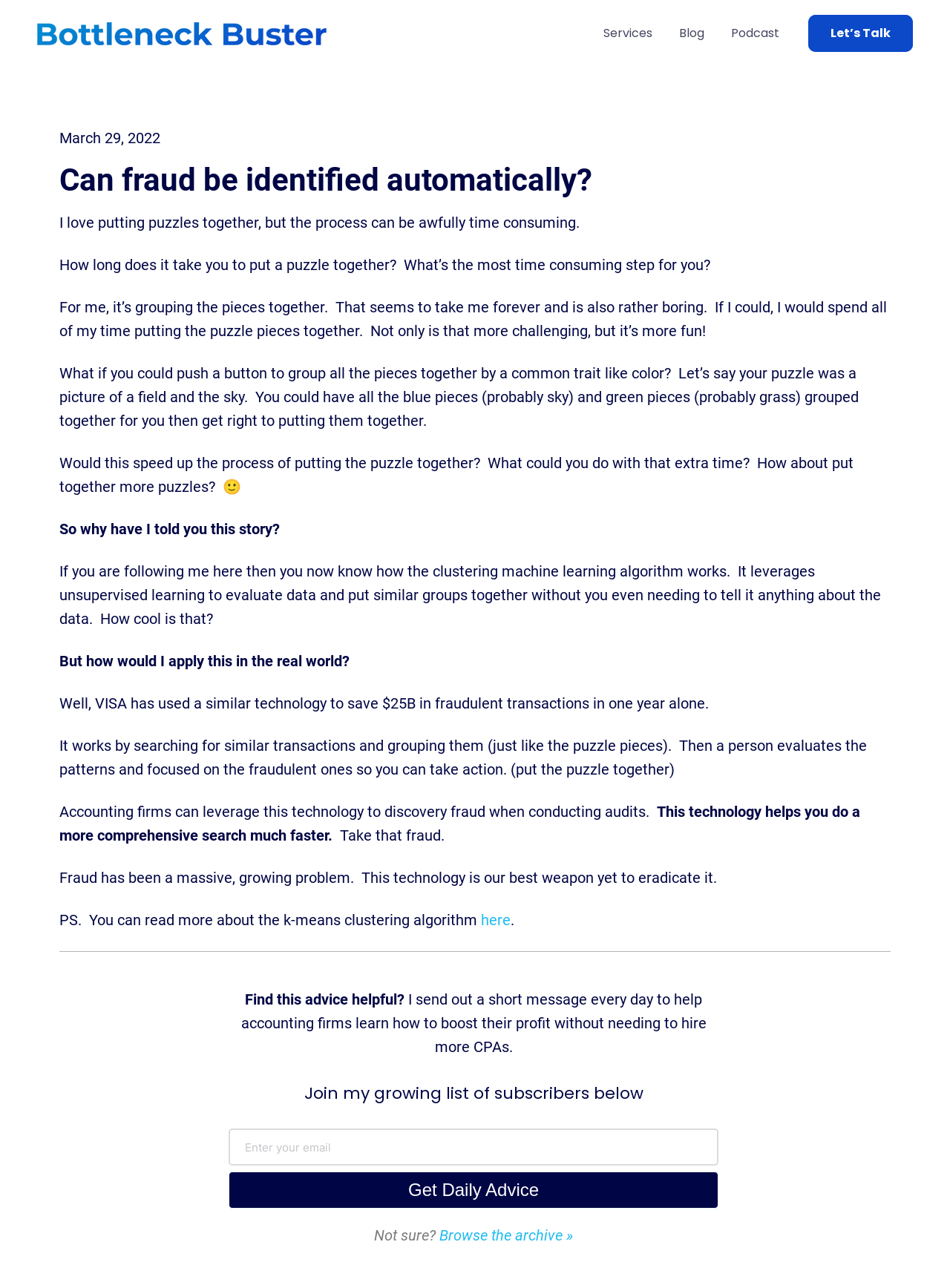Determine the bounding box coordinates of the clickable area required to perform the following instruction: "View the 'TRENDING TOPICS' section". The coordinates should be represented as four float numbers between 0 and 1: [left, top, right, bottom].

None